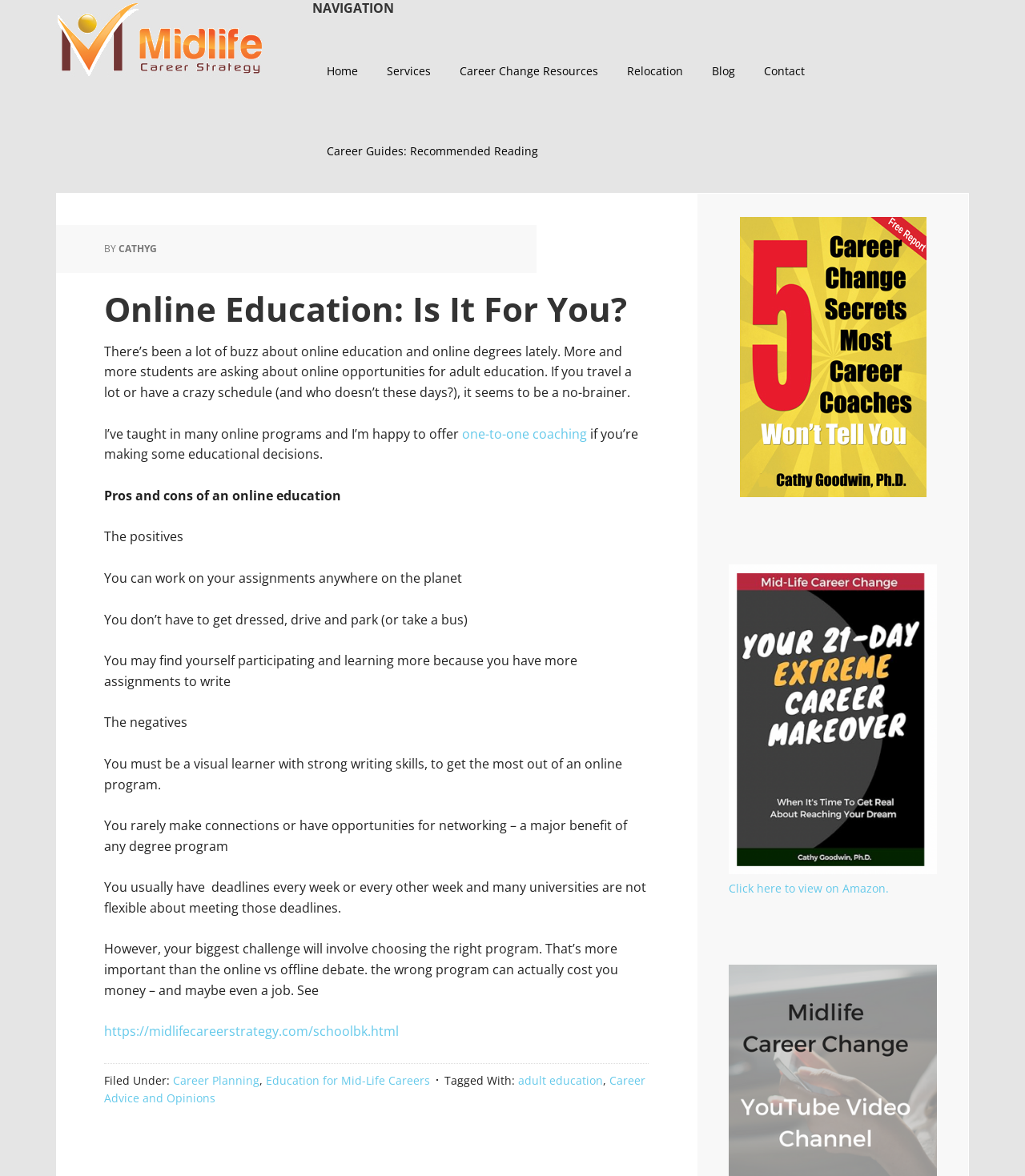Please identify the bounding box coordinates of the element's region that I should click in order to complete the following instruction: "Read the article 'Online Education: Is It For You?'". The bounding box coordinates consist of four float numbers between 0 and 1, i.e., [left, top, right, bottom].

[0.102, 0.191, 0.633, 0.942]